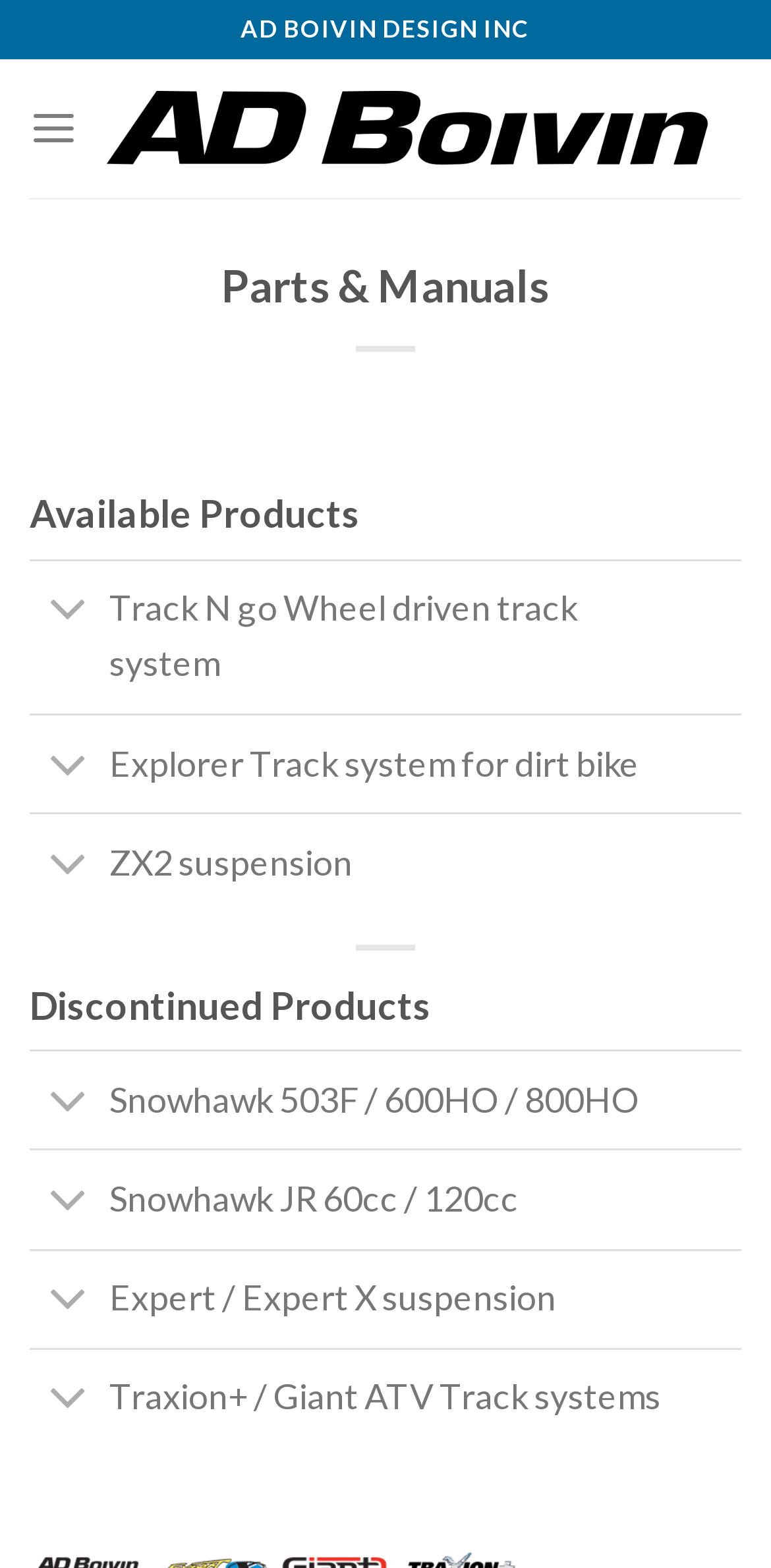Predict the bounding box coordinates of the UI element that matches this description: "parent_node: ZX2 suspension aria-label="Toggle"". The coordinates should be in the format [left, top, right, bottom] with each value between 0 and 1.

[0.038, 0.526, 0.139, 0.58]